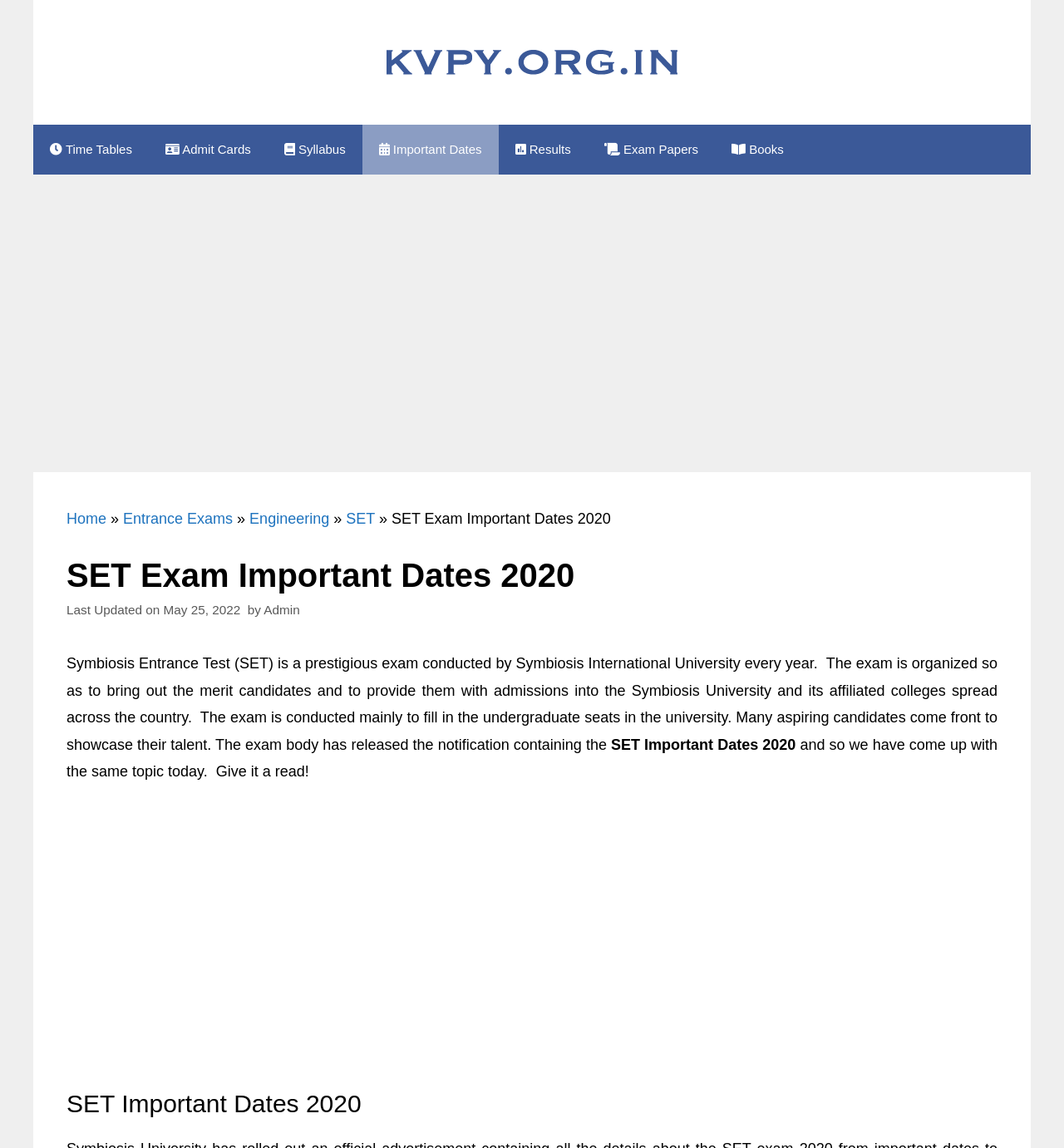What is the date mentioned on the webpage?
Refer to the image and give a detailed response to the question.

The webpage mentions the date May 25, 2022, which is likely an important date related to the SET exam, possibly the exam date or result declaration date.